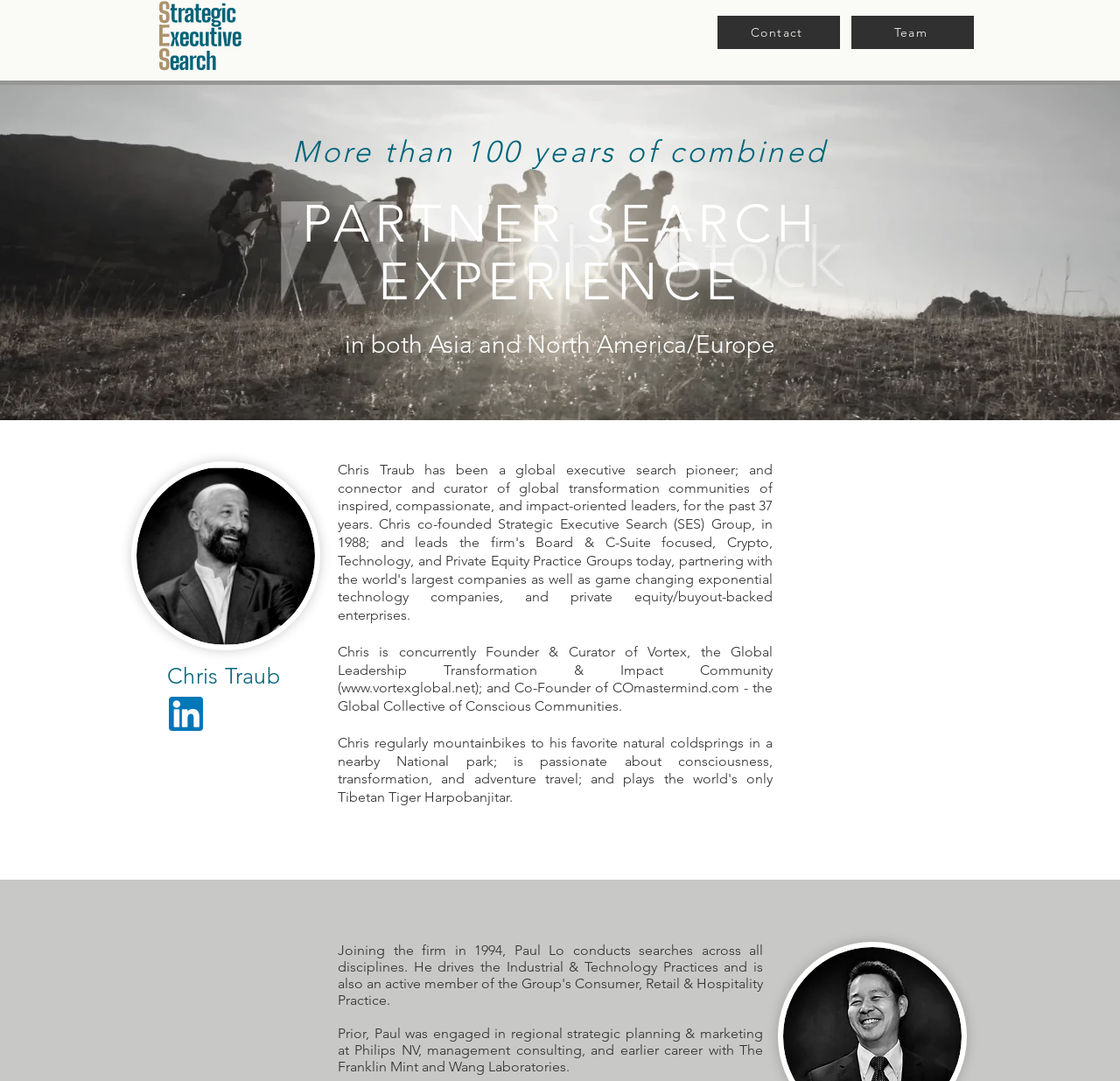Find the bounding box coordinates for the element described here: "Team".

[0.76, 0.015, 0.87, 0.045]